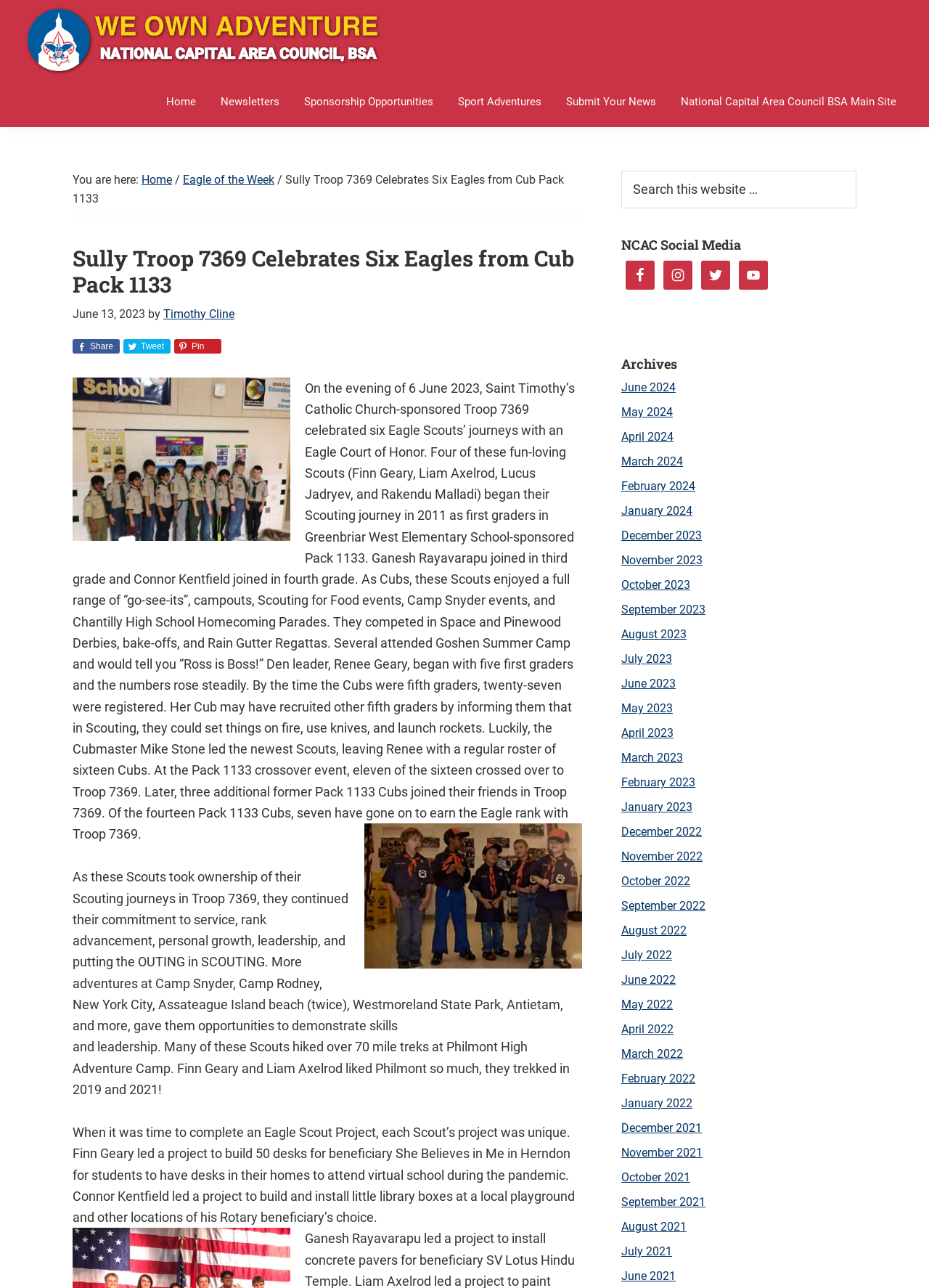What is the purpose of the search box?
Based on the image, answer the question with a single word or brief phrase.

Search this website